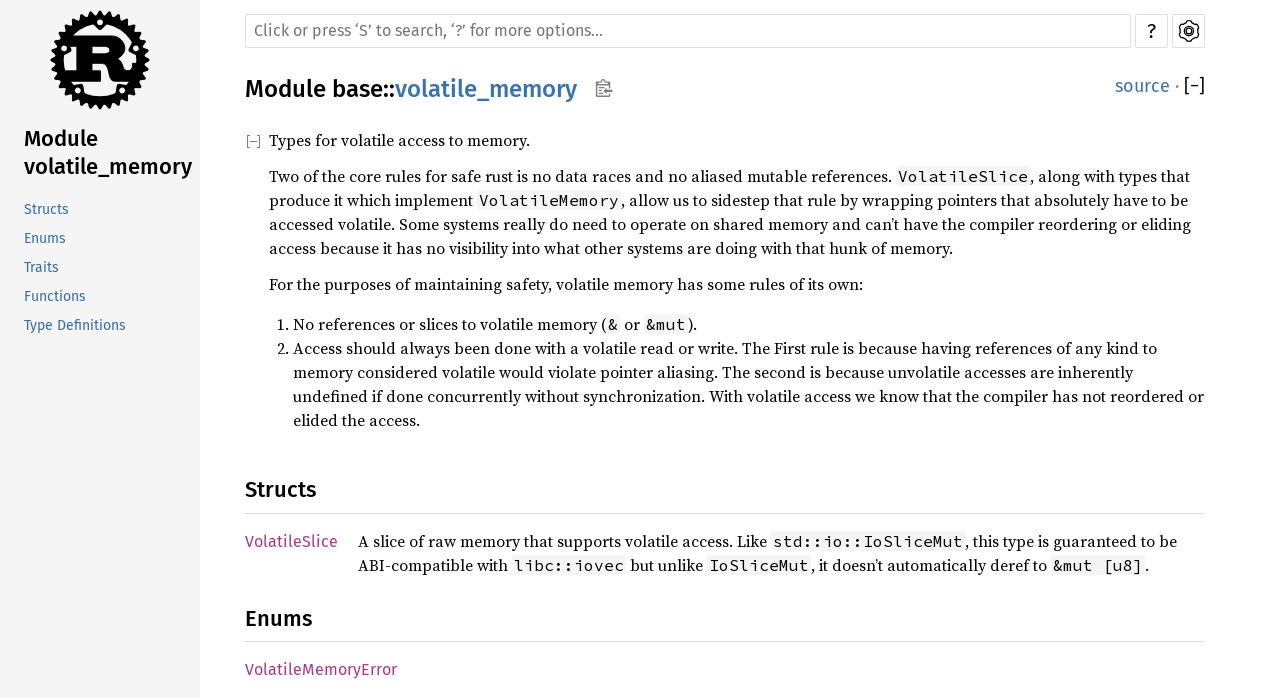Pinpoint the bounding box coordinates of the area that should be clicked to complete the following instruction: "Click the 'Change settings' link". The coordinates must be given as four float numbers between 0 and 1, i.e., [left, top, right, bottom].

[0.916, 0.02, 0.941, 0.069]